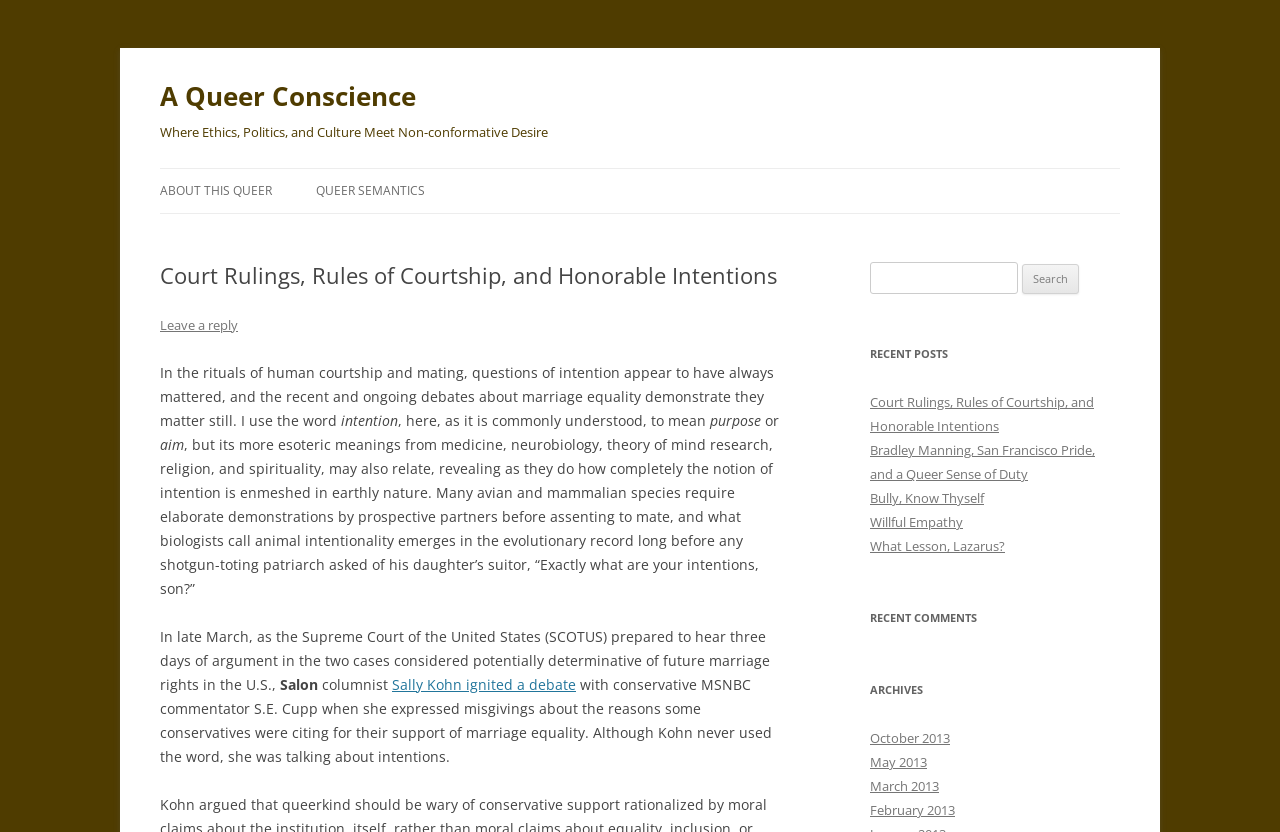Look at the image and give a detailed response to the following question: What type of posts are listed under 'RECENT POSTS'?

The section 'RECENT POSTS' lists several links with titles such as 'Court Rulings, Rules of Courtship, and Honorable Intentions' and 'Bradley Manning, San Francisco Pride, and a Queer Sense of Duty'. These titles suggest that they are blog posts, and the content of the webpage also appears to be a blog or an opinion-based website.